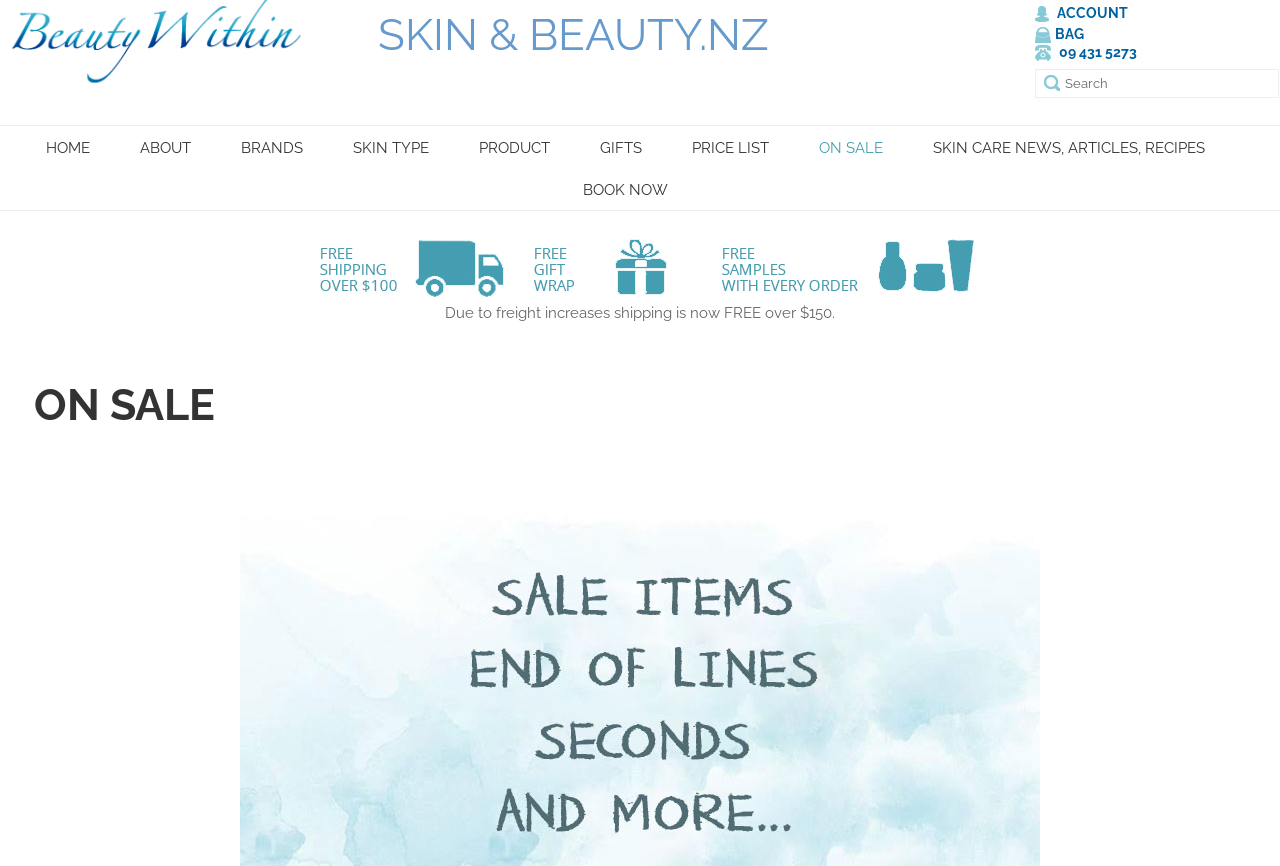What is the purpose of the search box?
Based on the screenshot, give a detailed explanation to answer the question.

I inferred the purpose of the search box by looking at its location and design, which suggests that it is a search box for finding products on the website.